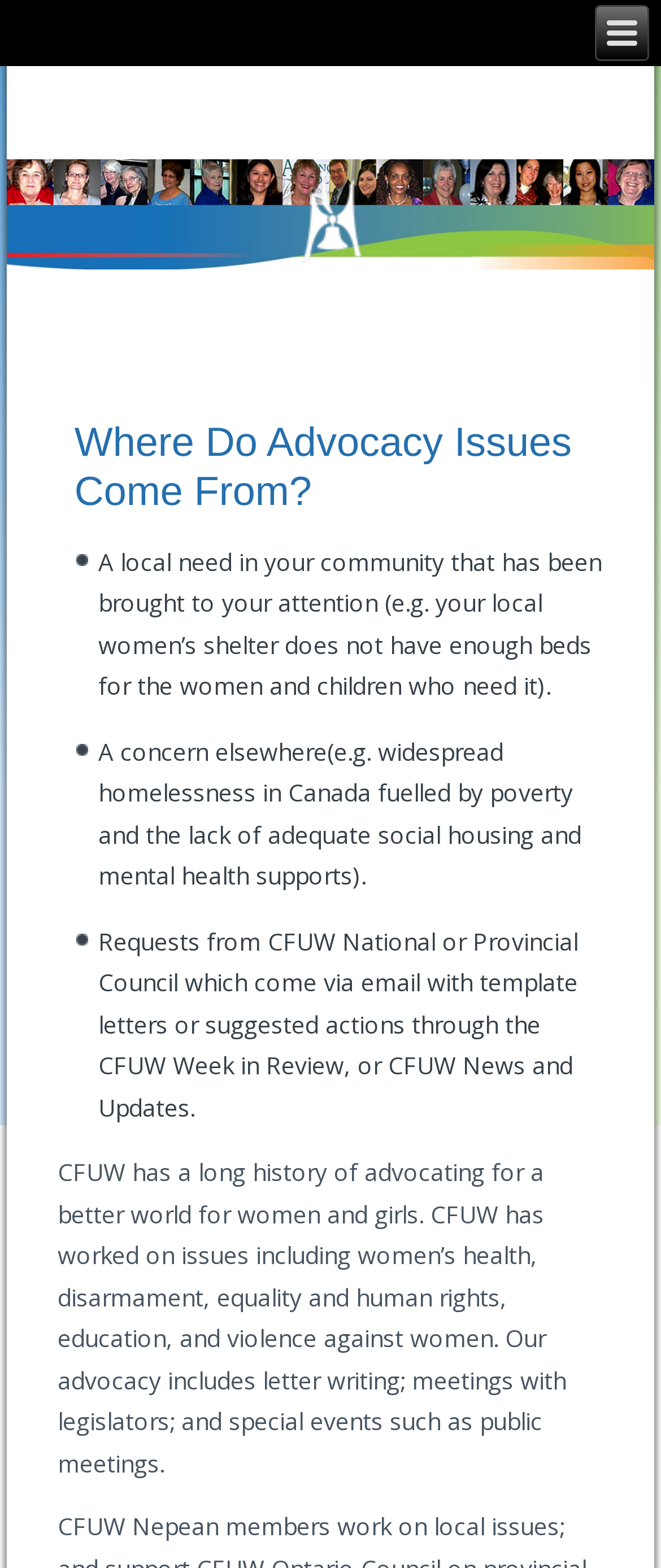Where do requests from CFUW National or Provincial Council come from?
Based on the screenshot, give a detailed explanation to answer the question.

The webpage states that requests from CFUW National or Provincial Council come via email, with template letters or suggested actions through the CFUW Week in Review or CFUW News and Updates.